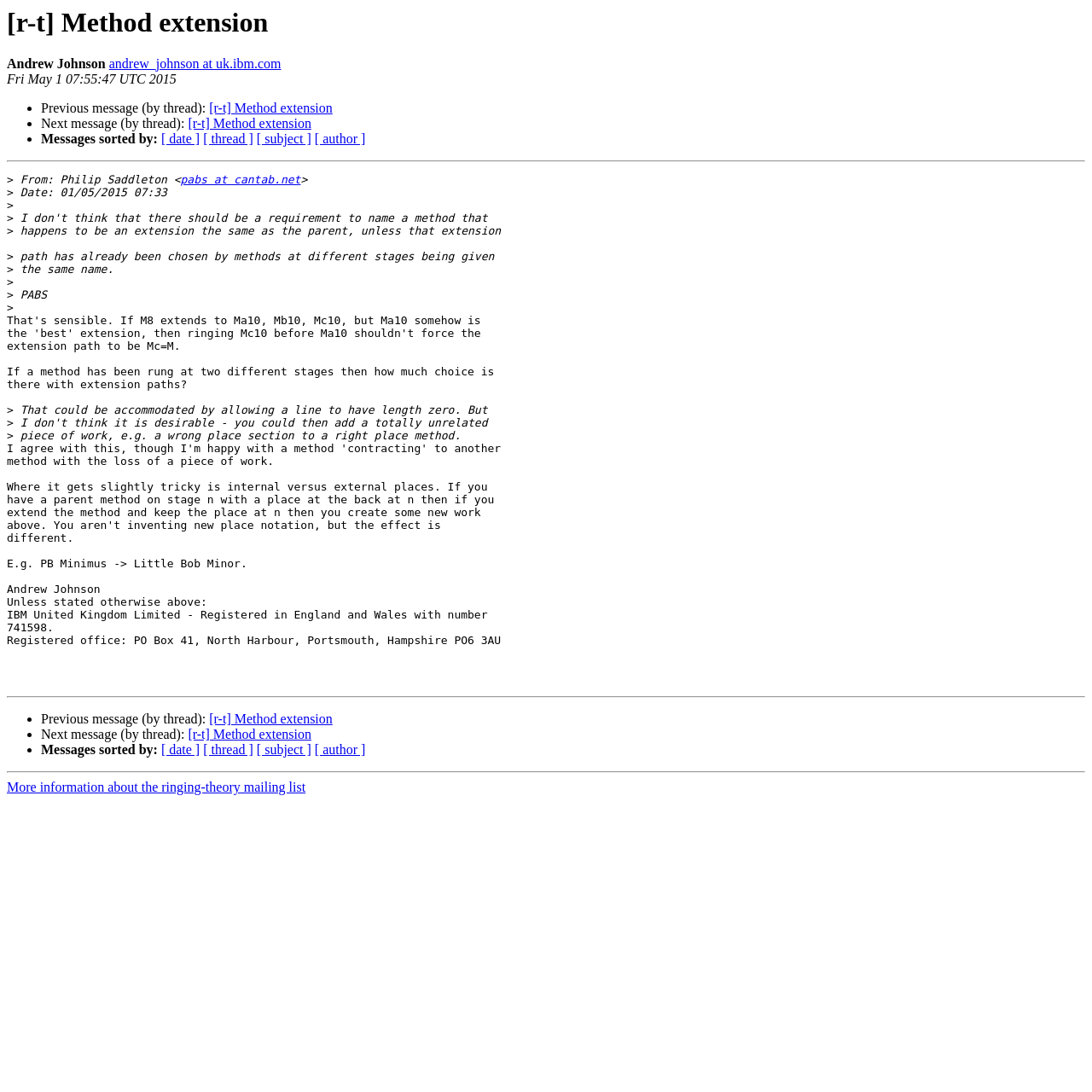Provide your answer in one word or a succinct phrase for the question: 
What is the date of the message?

01/05/2015